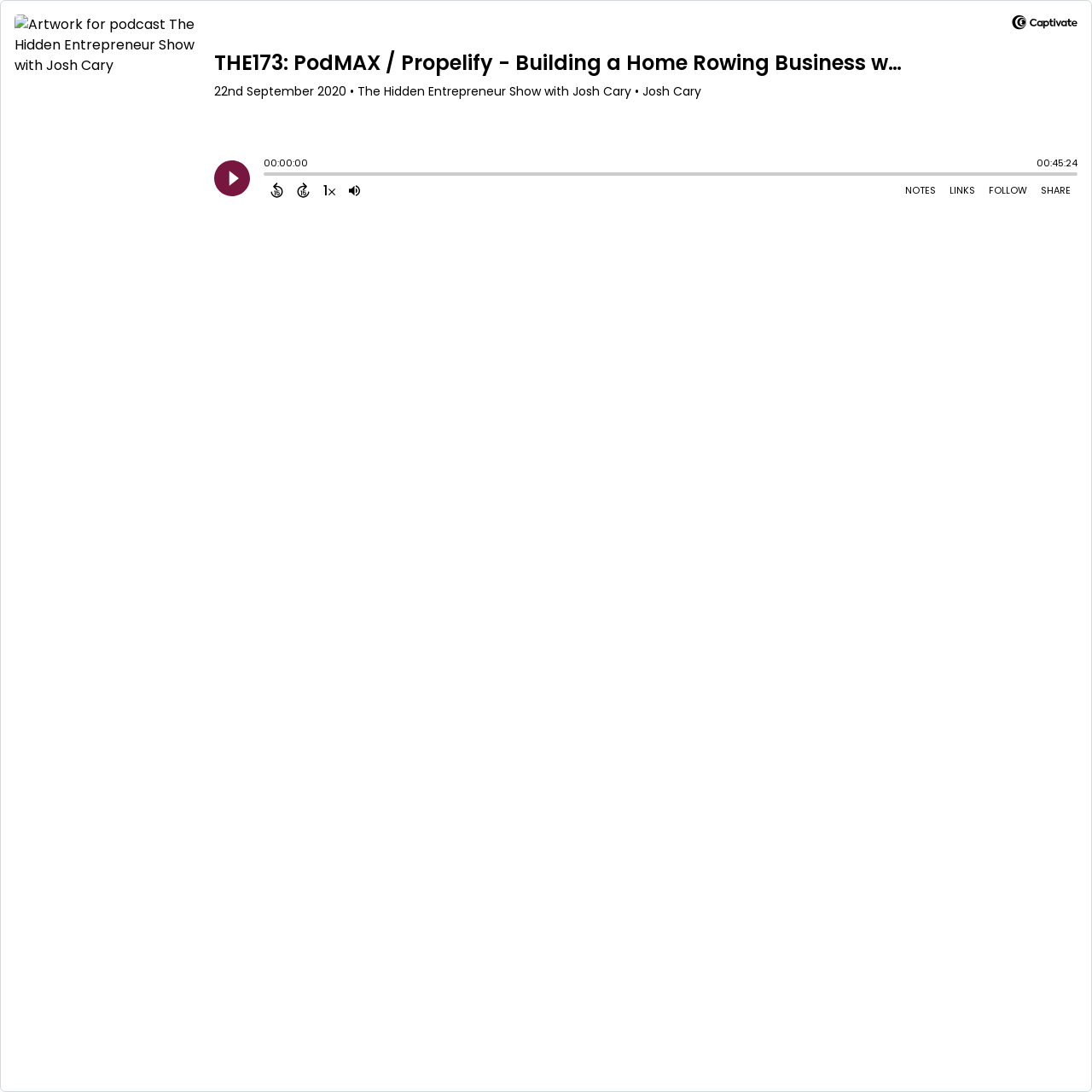How long is the podcast episode? Analyze the screenshot and reply with just one word or a short phrase.

45 minutes 24 seconds